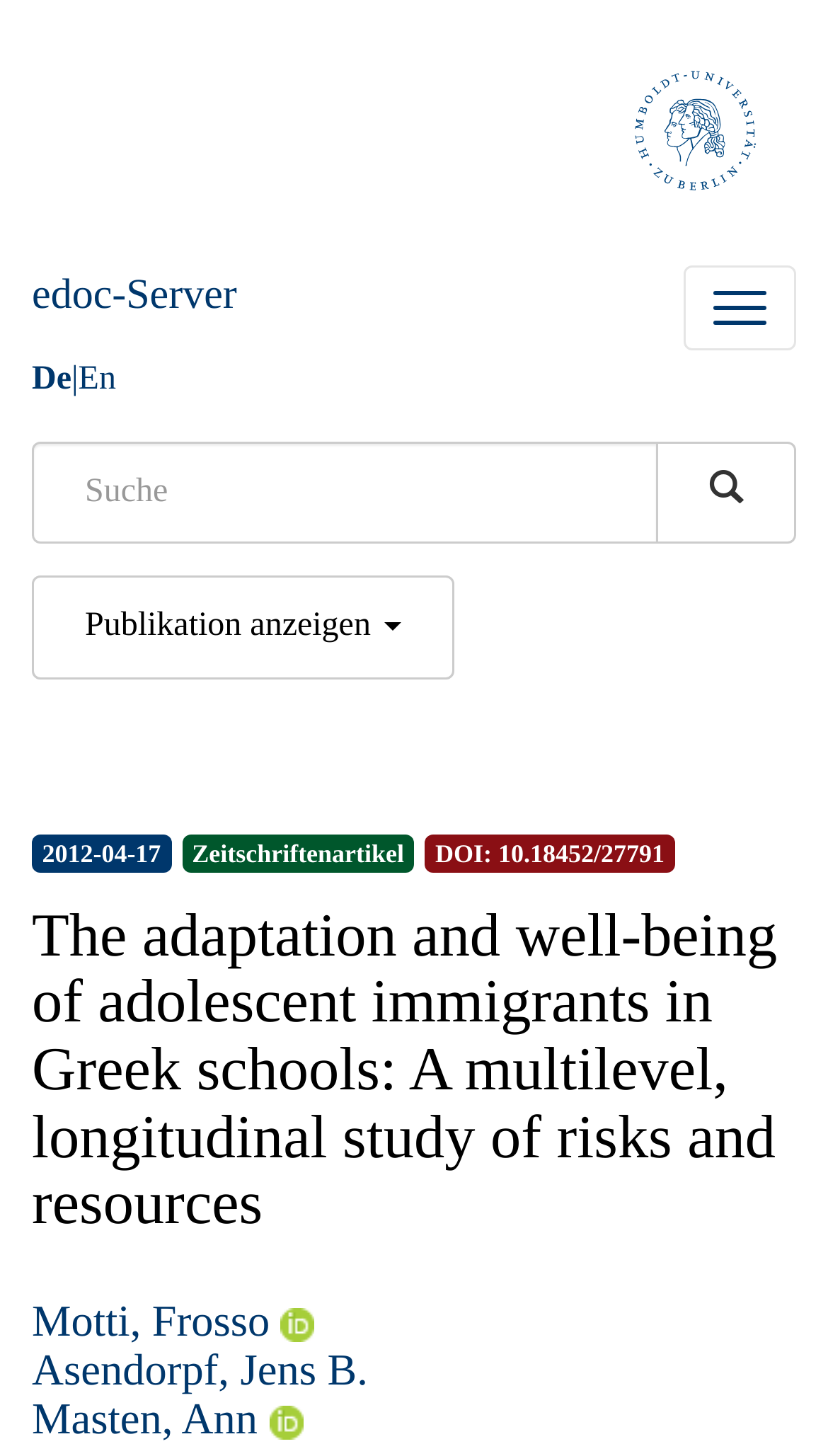Extract the bounding box coordinates for the HTML element that matches this description: "alt="Logo der Humboldt-Universität zu Berlin"". The coordinates should be four float numbers between 0 and 1, i.e., [left, top, right, bottom].

[0.679, 0.0, 0.962, 0.182]